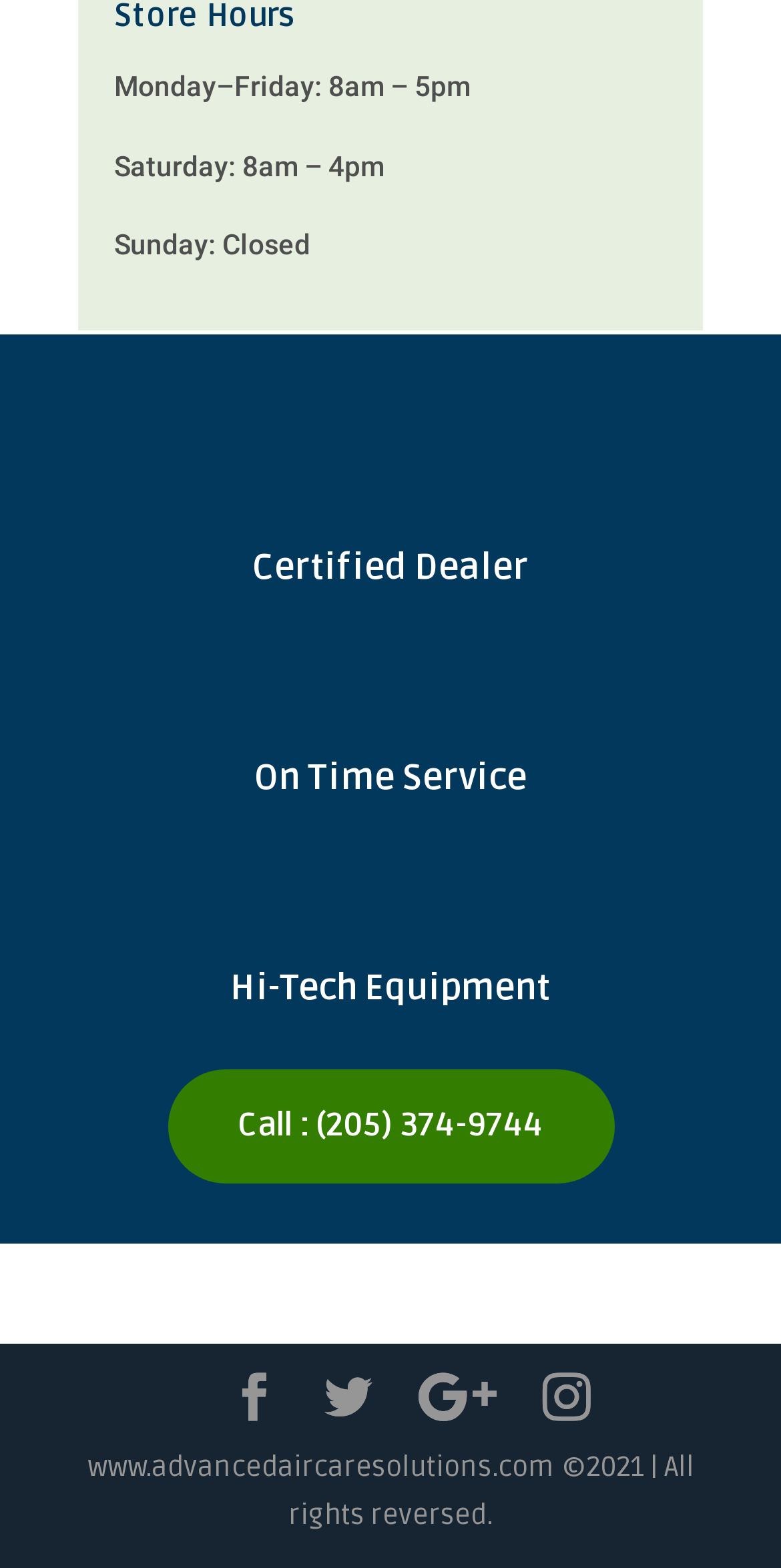What is the name of the company?
Using the information from the image, give a concise answer in one word or a short phrase.

Advanced Air Care Solutions